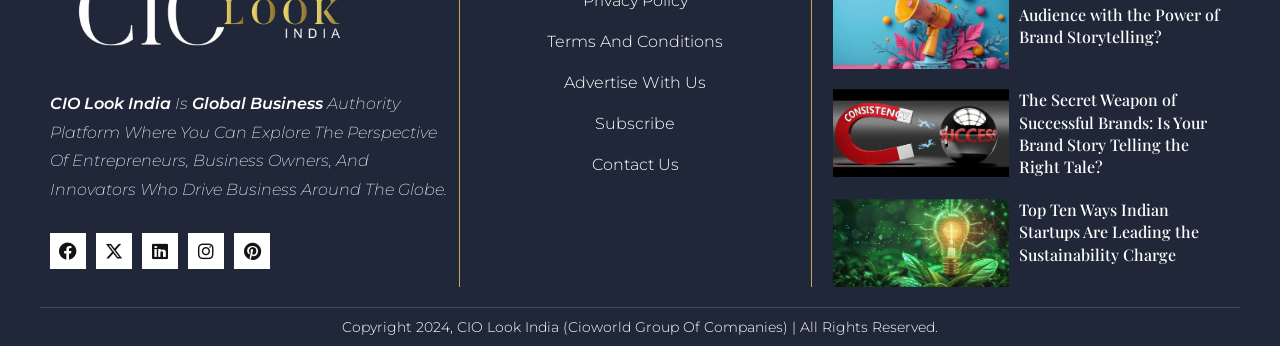Identify the bounding box of the HTML element described here: "Facebook". Provide the coordinates as four float numbers between 0 and 1: [left, top, right, bottom].

[0.039, 0.673, 0.067, 0.777]